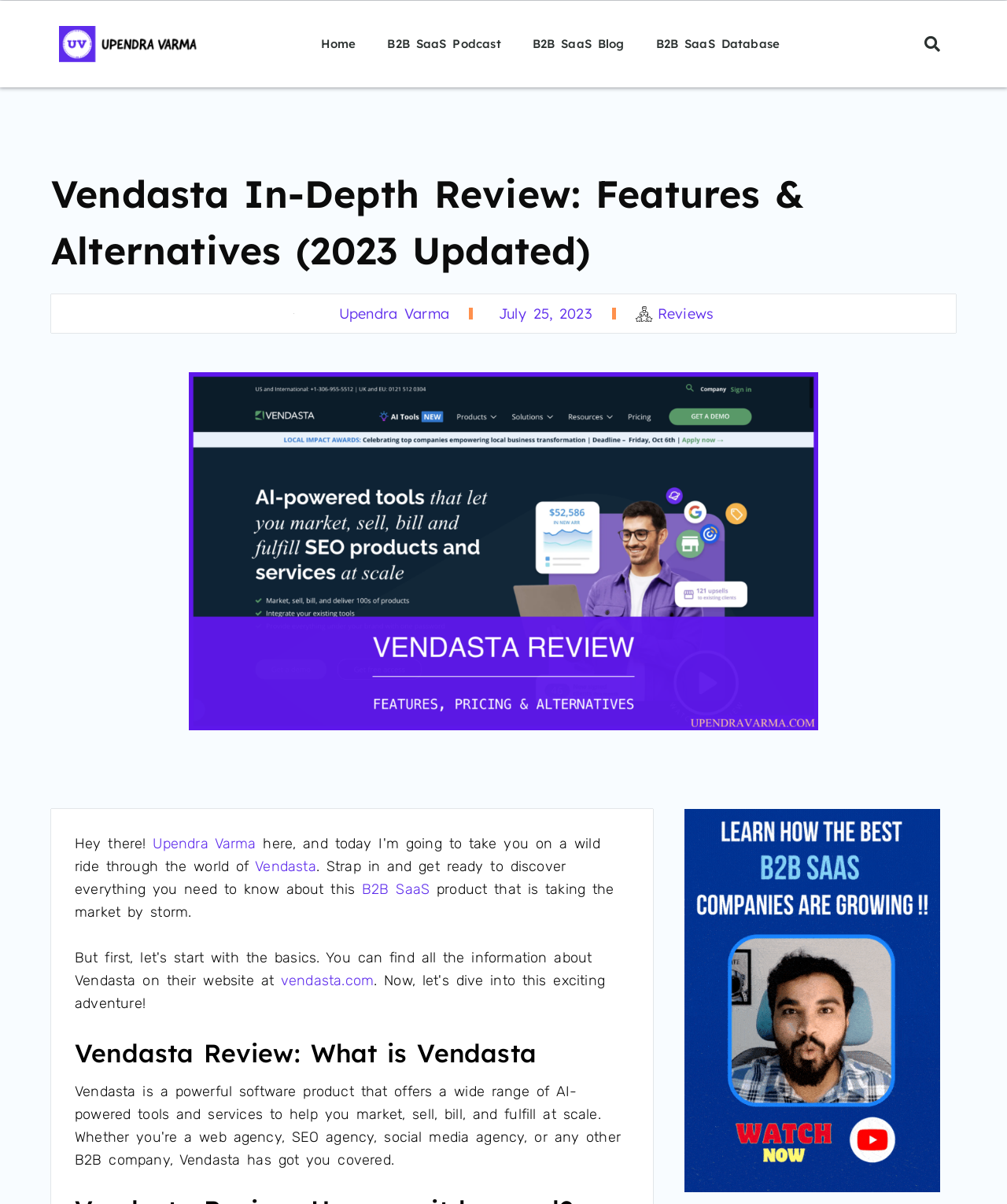Can you give a comprehensive explanation to the question given the content of the image?
What is the URL of the website being reviewed?

The URL of the website being reviewed can be found by looking at the link element with the text 'vendasta.com' which is located in the introductory paragraph. This link element provides the URL of the website being reviewed.